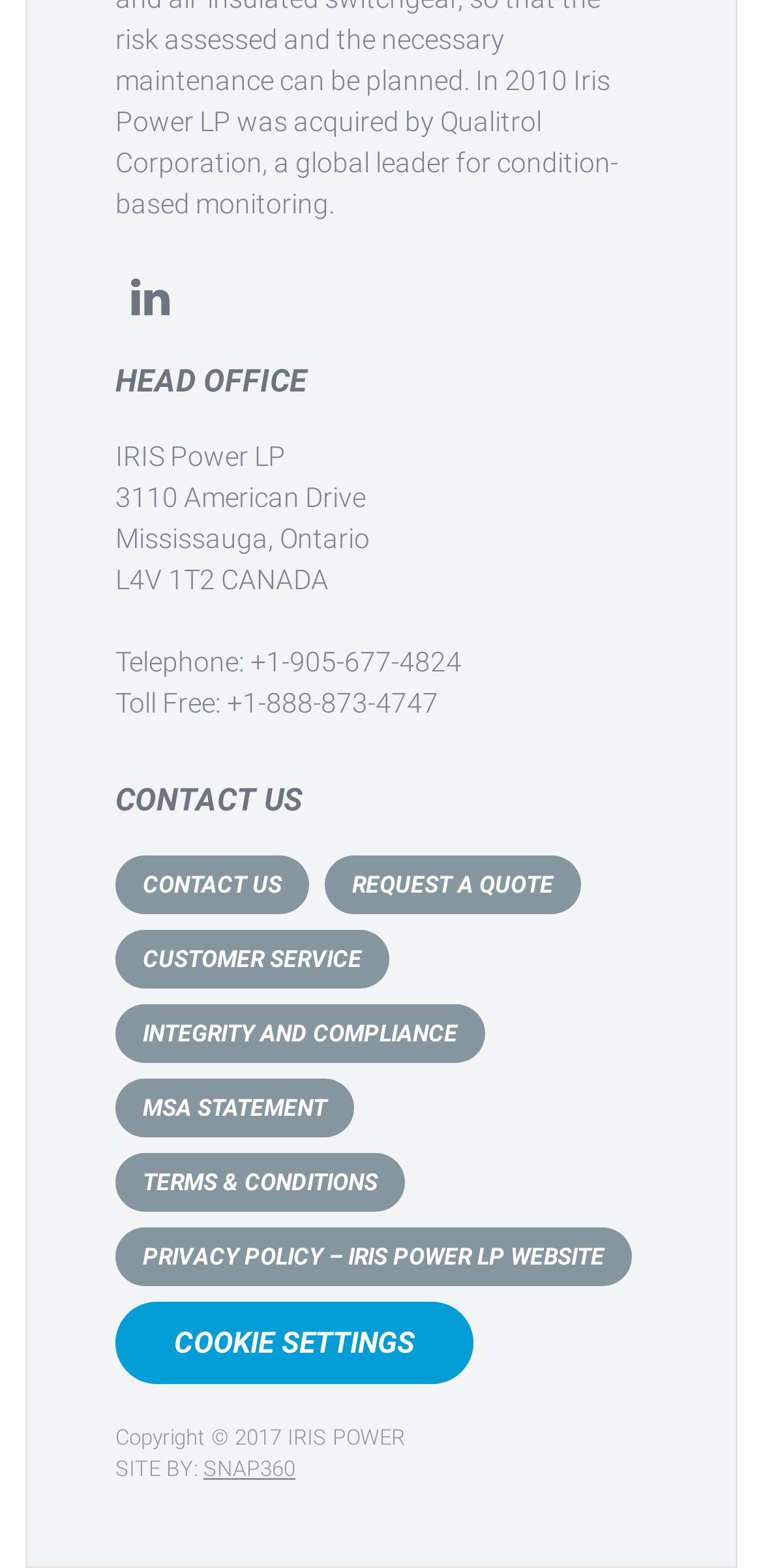Locate the bounding box coordinates of the area to click to fulfill this instruction: "contact us". The bounding box should be presented as four float numbers between 0 and 1, in the order [left, top, right, bottom].

[0.151, 0.545, 0.405, 0.583]